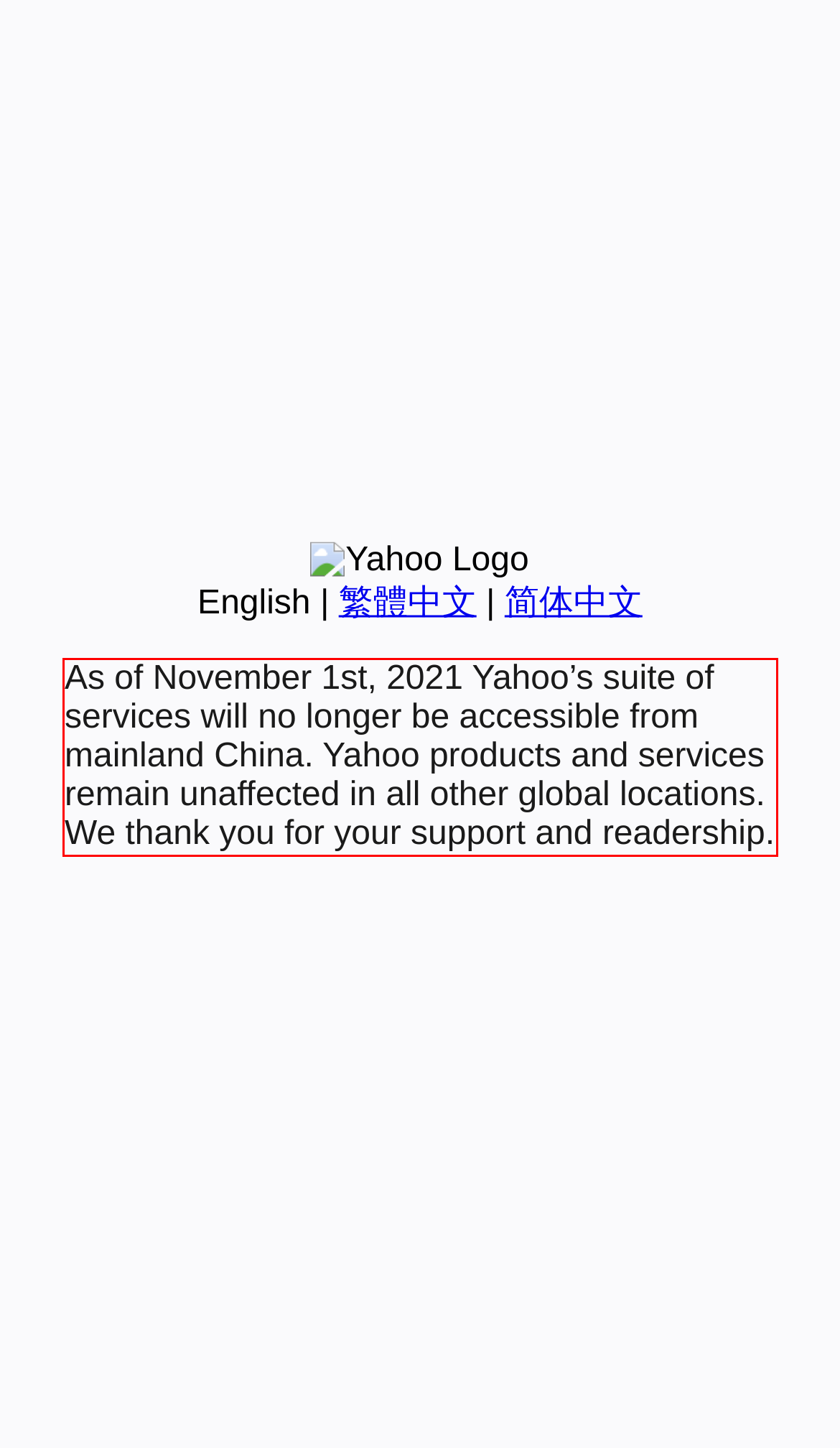Identify and extract the text within the red rectangle in the screenshot of the webpage.

As of November 1st, 2021 Yahoo’s suite of services will no longer be accessible from mainland China. Yahoo products and services remain unaffected in all other global locations. We thank you for your support and readership.